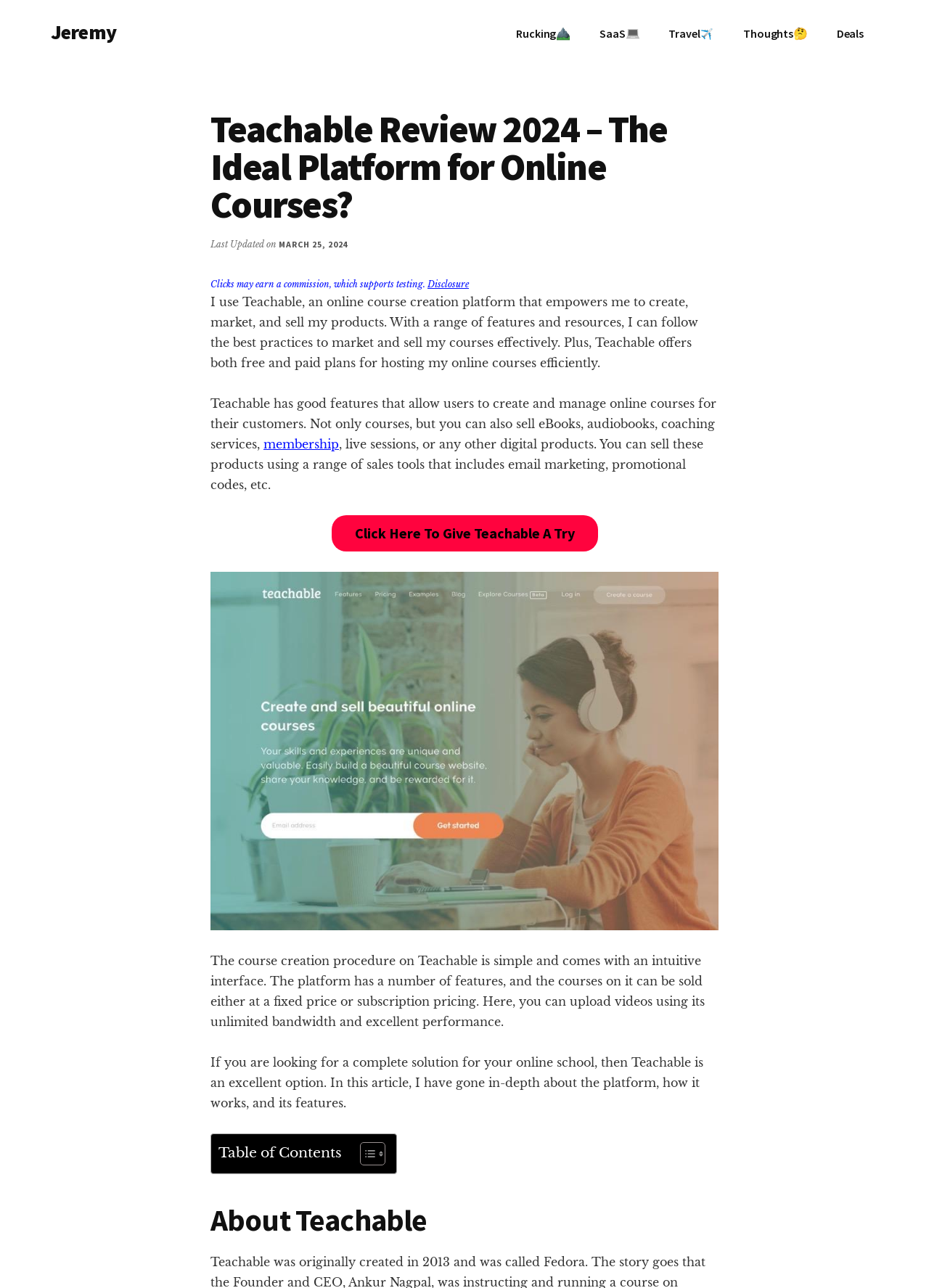Provide a one-word or short-phrase response to the question:
What is the layout of the Table of Contents section?

A table with a toggle button